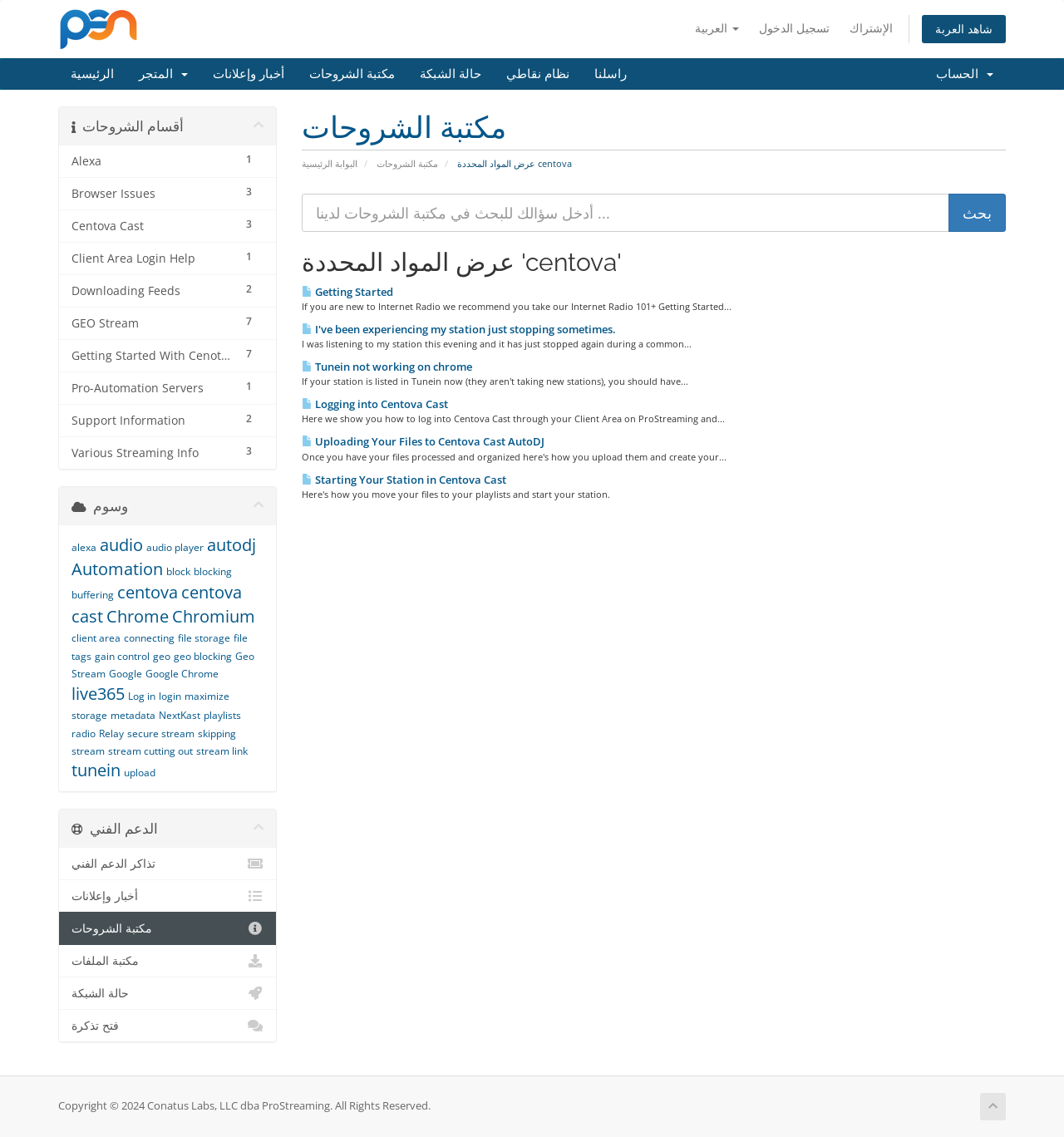Could you please study the image and provide a detailed answer to the question:
What is the title of the main section of the webpage?

I looked at the heading elements on the webpage and found that the main section is titled 'مكتبة الشروحات', which is also the title of the webpage.